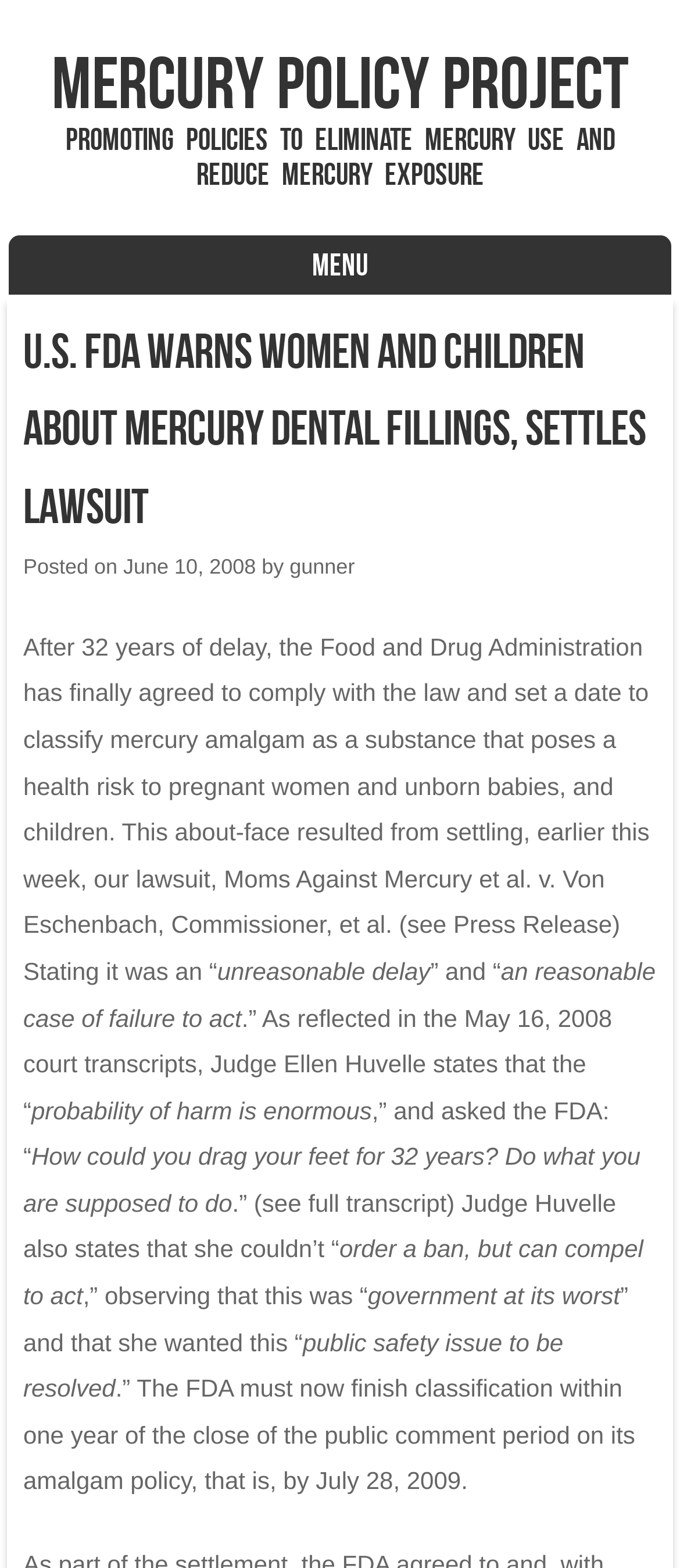Please provide a comprehensive answer to the question based on the screenshot: What is the result of the lawsuit?

According to the article, the result of the lawsuit is that the FDA must classify mercury amalgam as a substance that poses a health risk to pregnant women and unborn babies, and children, and must finish classification within one year of the close of the public comment period.